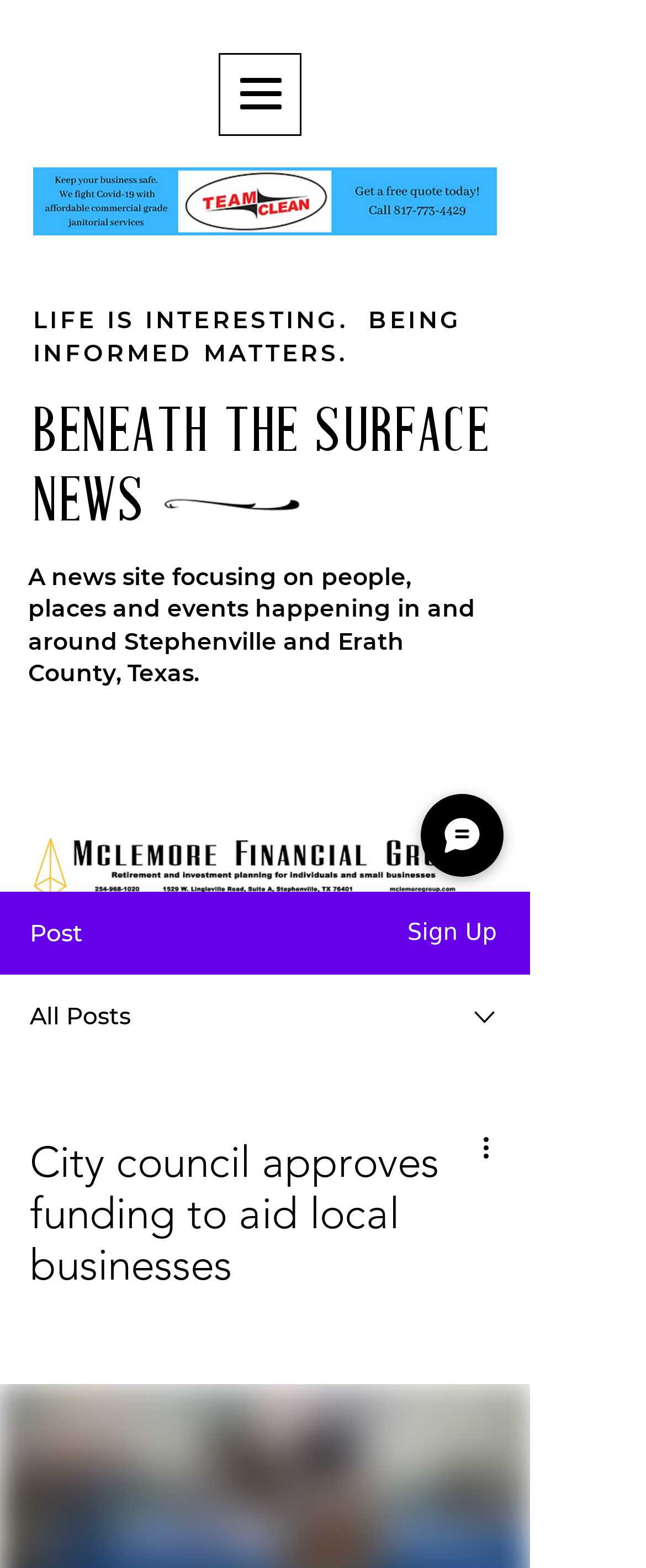How many buttons are there in the navigation menu?
Using the image as a reference, answer the question with a short word or phrase.

2